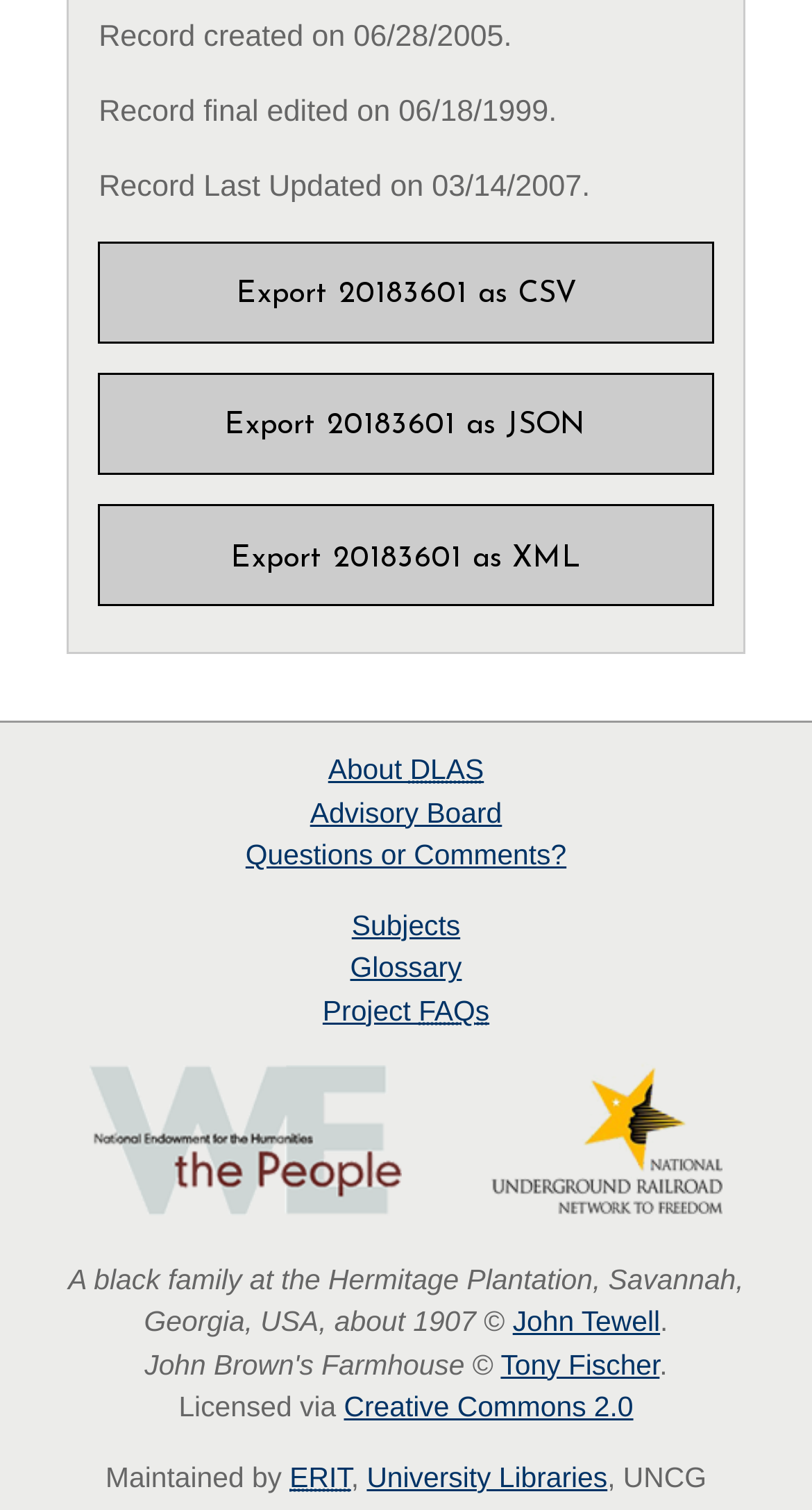Based on what you see in the screenshot, provide a thorough answer to this question: What is the record creation date?

The record creation date can be found at the top of the webpage, where it is stated as 'Record created on 06/28/2005.'